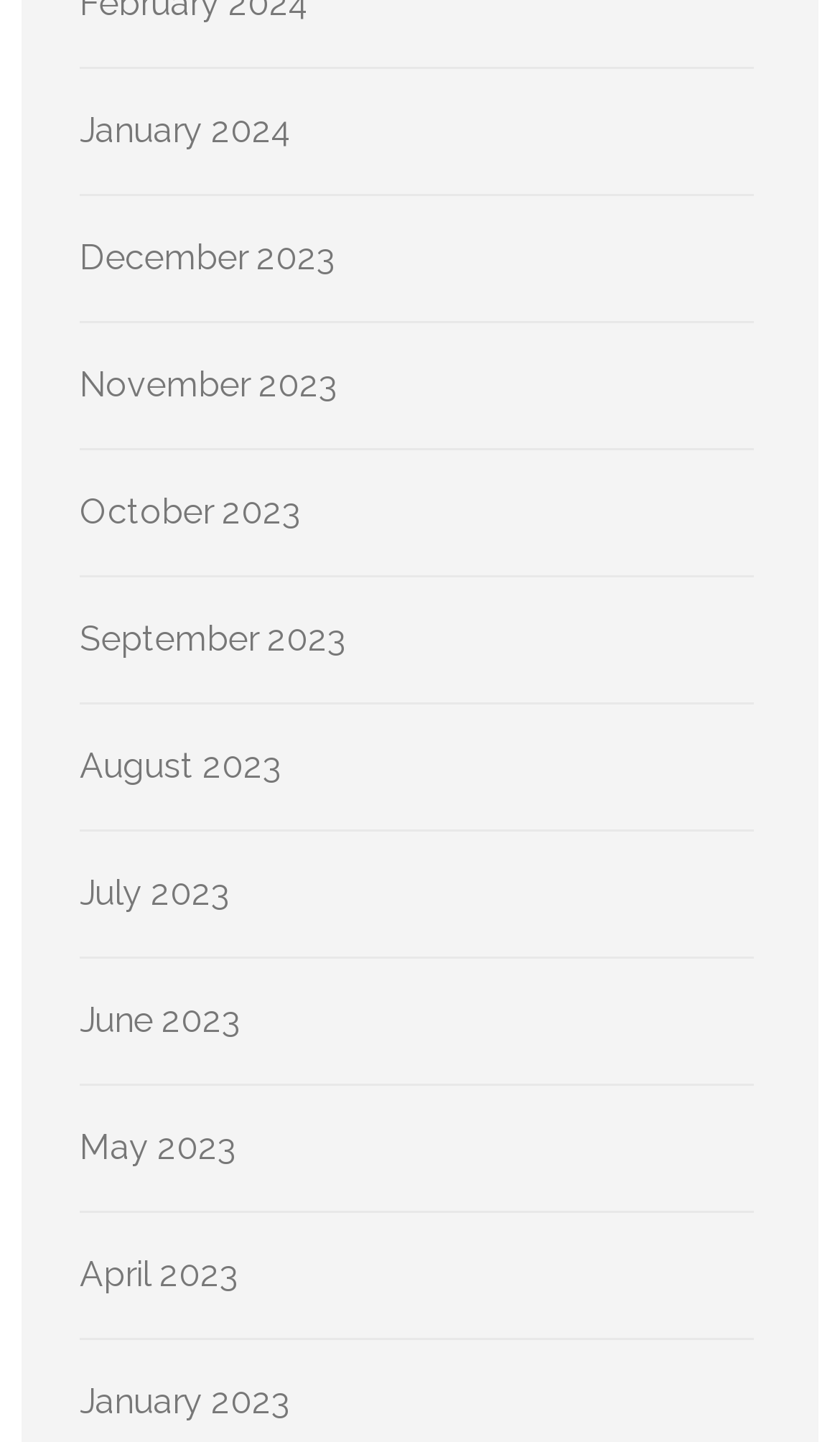Highlight the bounding box coordinates of the region I should click on to meet the following instruction: "Click on SERVICES".

None